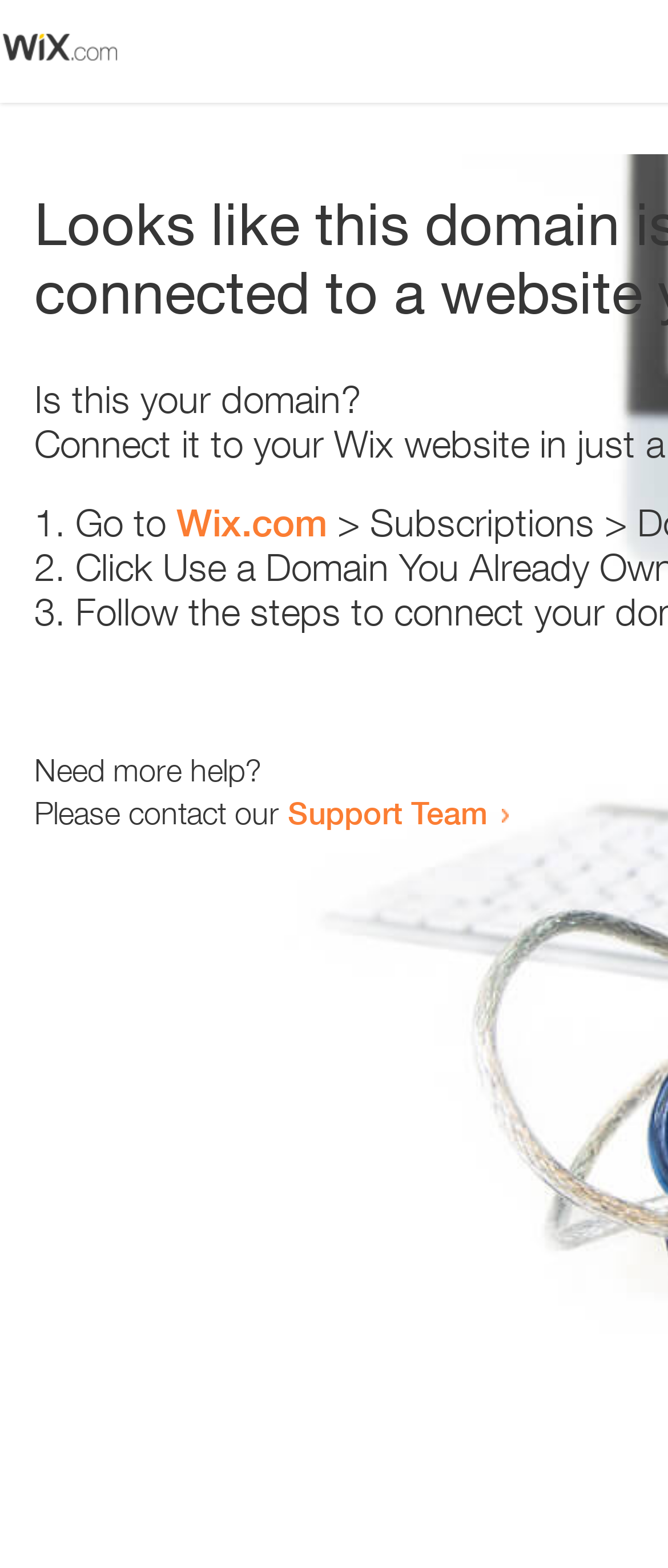Determine the main text heading of the webpage and provide its content.

Looks like this domain isn't
connected to a website yet